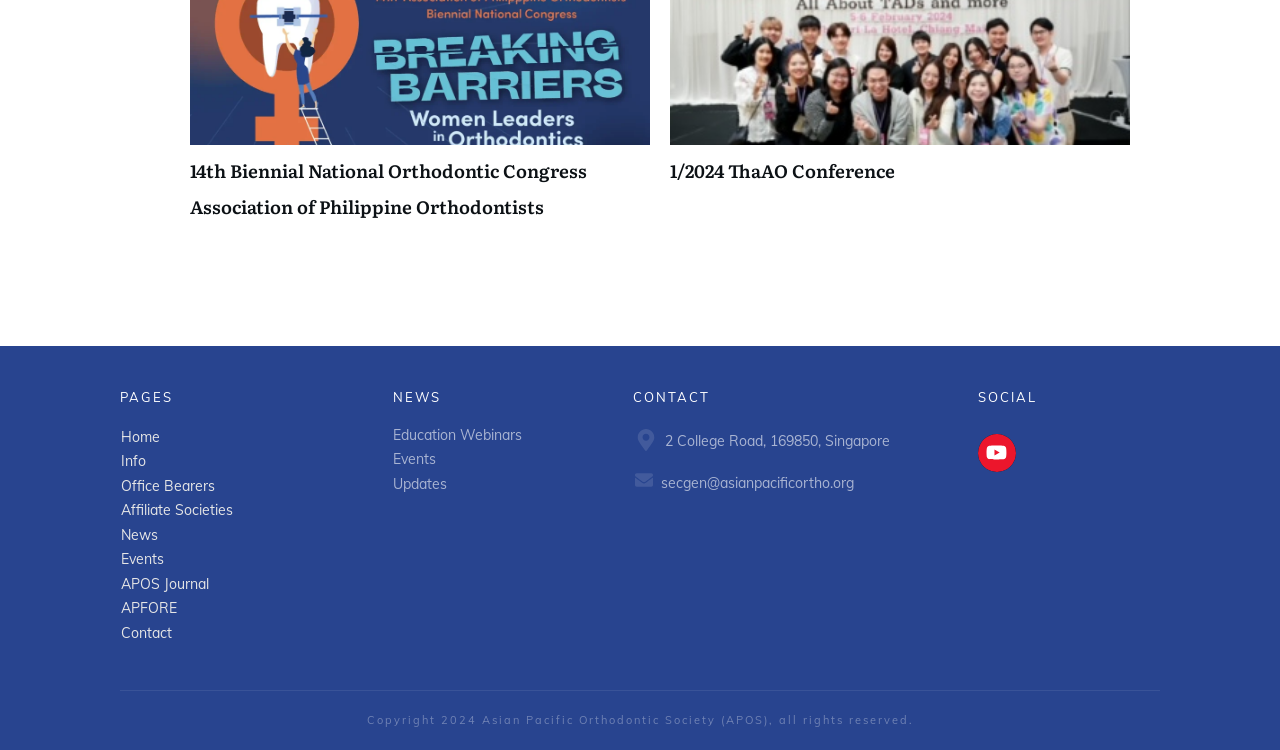Please locate the bounding box coordinates of the region I need to click to follow this instruction: "Check the 'Education Webinars'".

[0.307, 0.565, 0.407, 0.595]